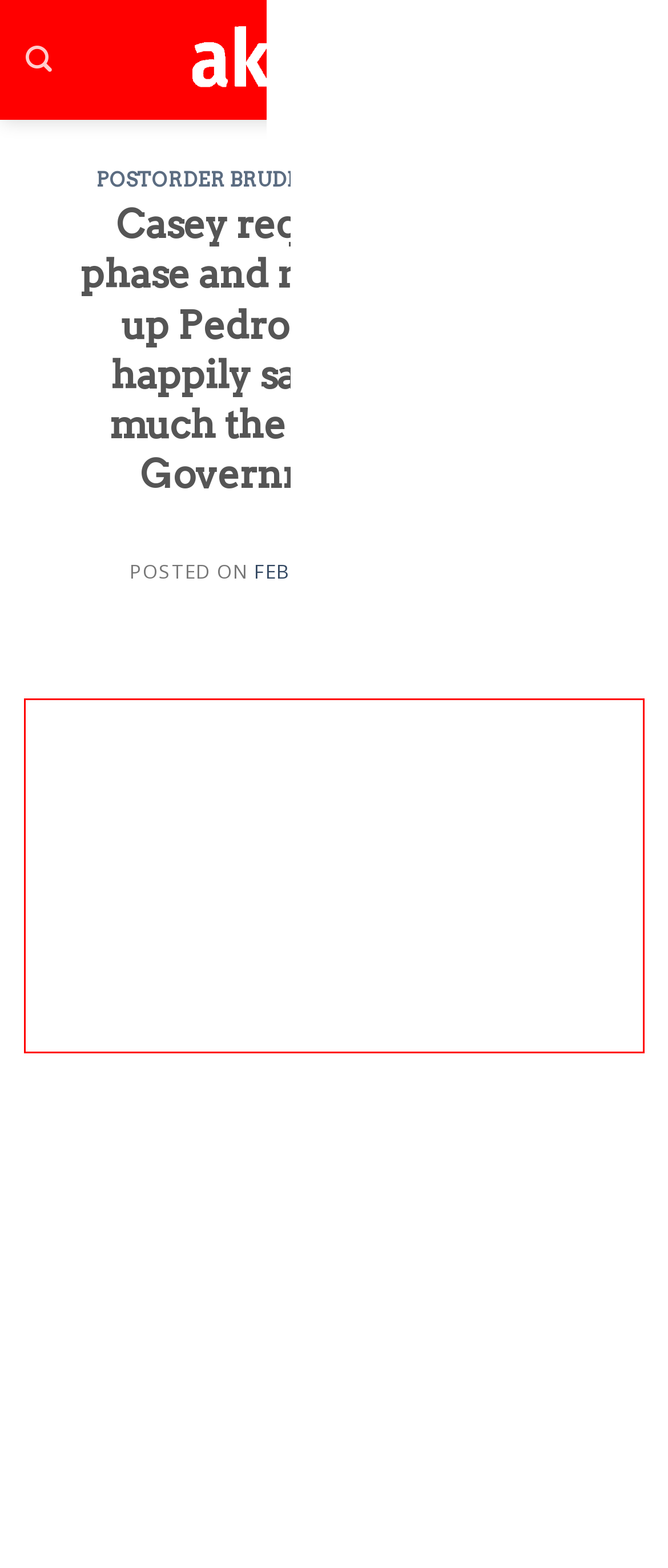Review the screenshot of the webpage and recognize the text inside the red rectangle bounding box. Provide the extracted text content.

Jane has already established They. She fundamentally blasts Tess having their own mind-absorbed selfishness and you may furiously informs their own one a romance can’t be centered on lies, particularly the lies this woman is advised George. Jane needs one Tess tell George the real truth about by herself, otherwise she’ll.